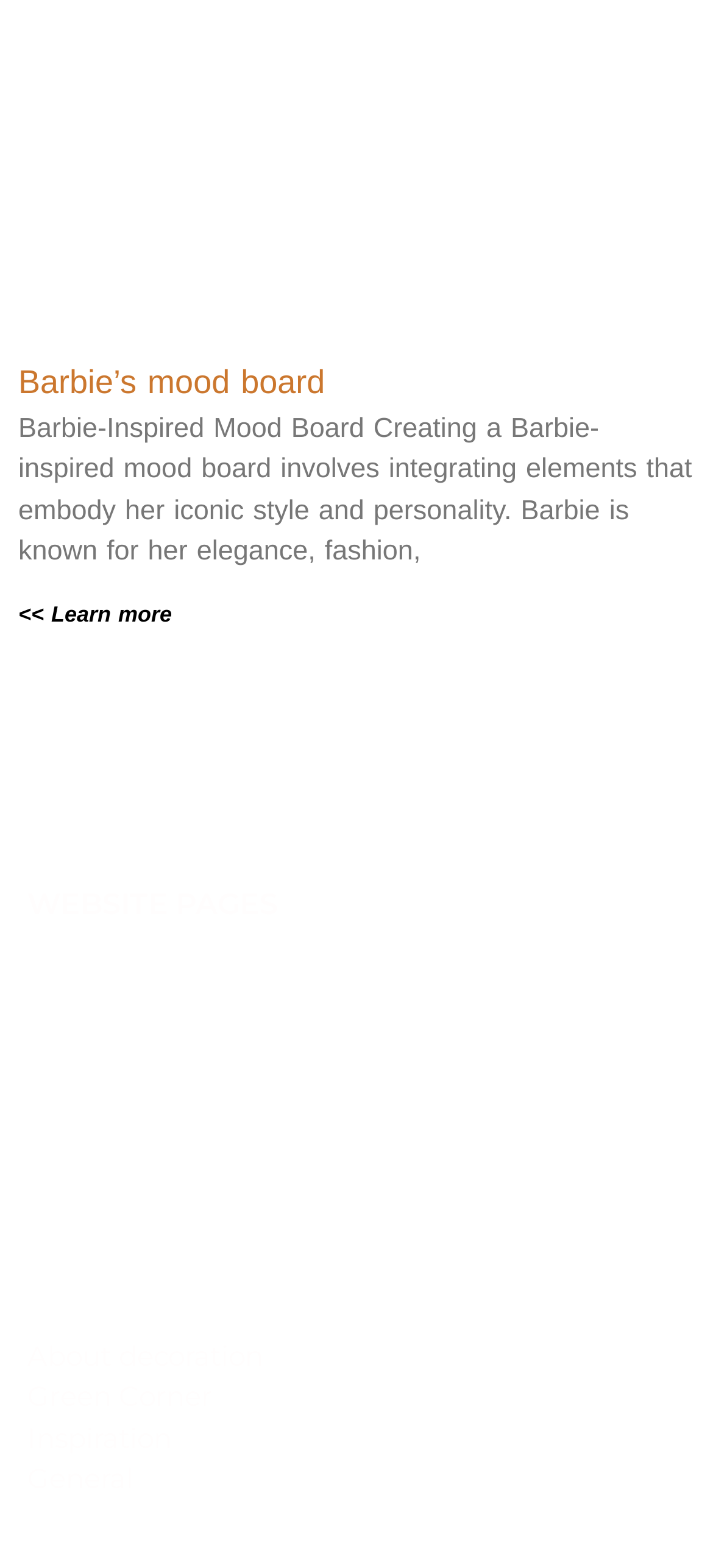What is the main topic of the webpage?
Answer the question with a detailed and thorough explanation.

The main topic of the webpage is Barbie's mood board, which is indicated by the heading 'Barbie’s mood board' at the top of the page. The webpage provides information on how to create a Barbie-inspired mood board, including the elements that embody her iconic style and personality.